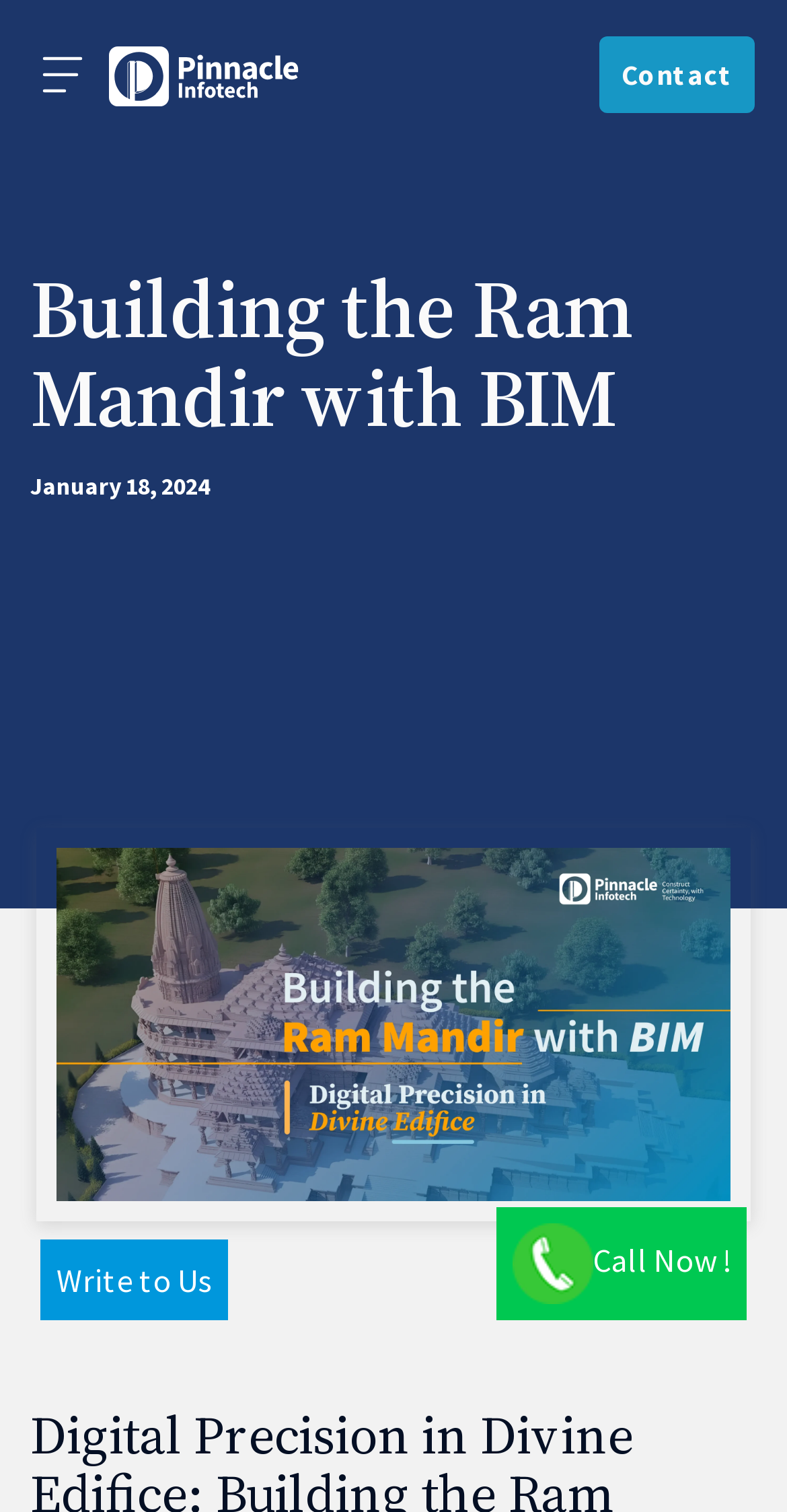Based on the image, provide a detailed and complete answer to the question: 
How many navigation links are there in the navbar?

I found the number of navigation links in the navbar by looking at the button element that says 'Toggle navigation' which controls the navbar, and I saw only one link element that says 'Contact'.